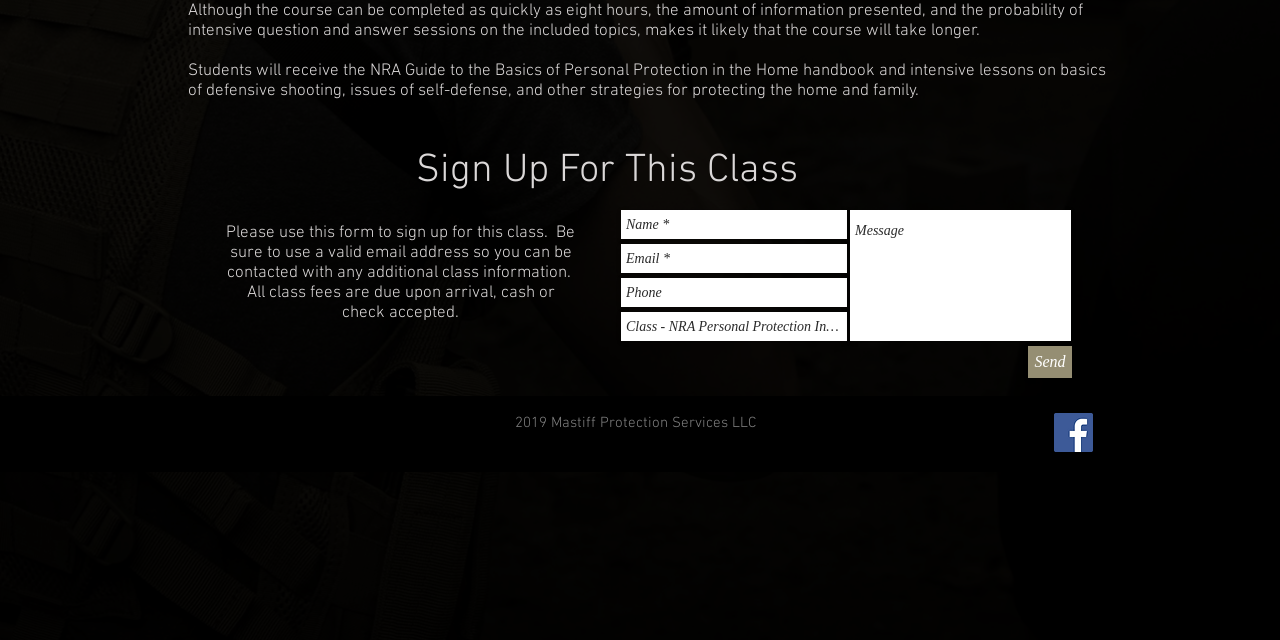Using the provided element description: "aria-label="Facebook Social Icon"", determine the bounding box coordinates of the corresponding UI element in the screenshot.

[0.823, 0.645, 0.854, 0.706]